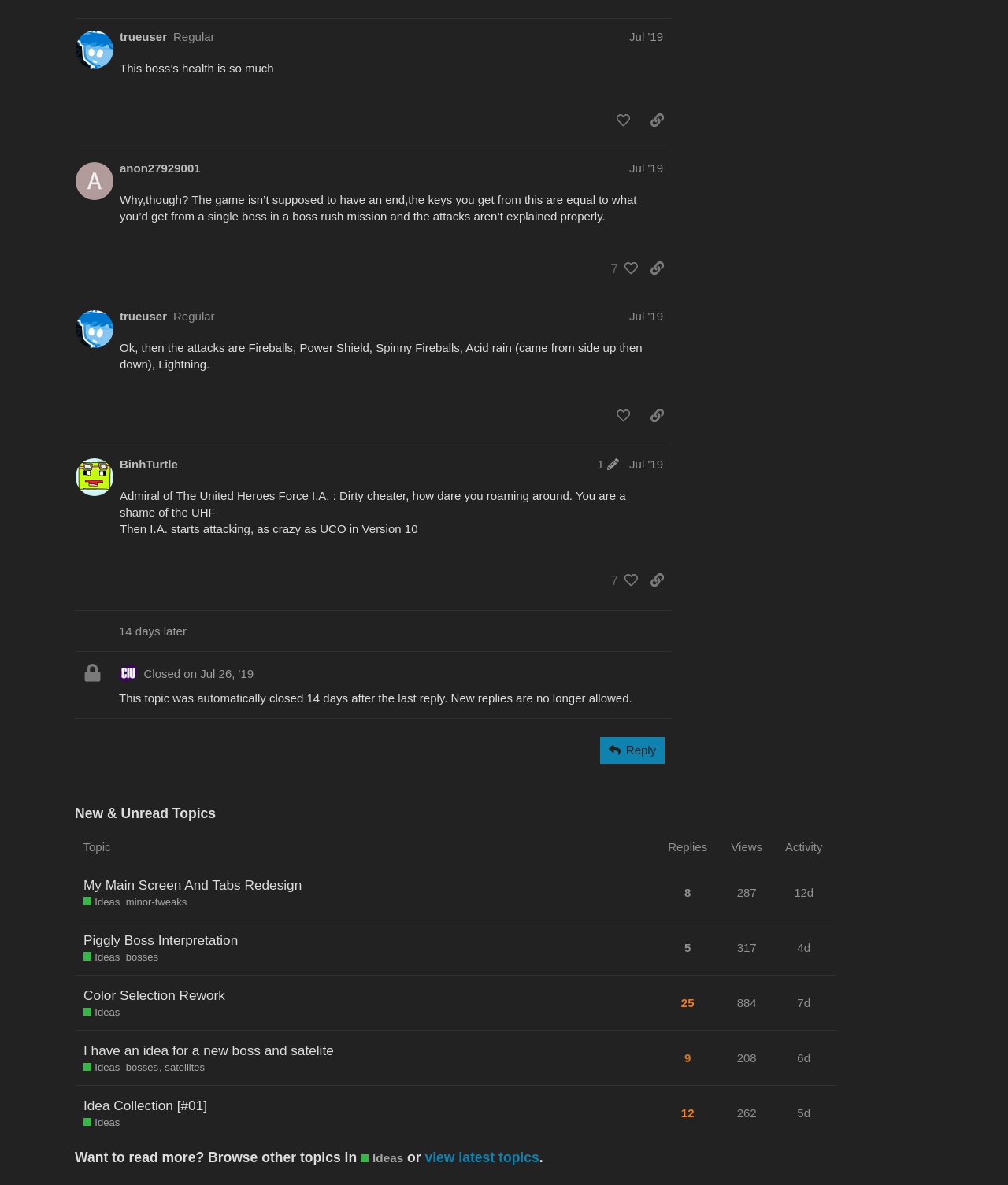Please find the bounding box coordinates for the clickable element needed to perform this instruction: "Visit the Old World Roofing Facebook page".

None